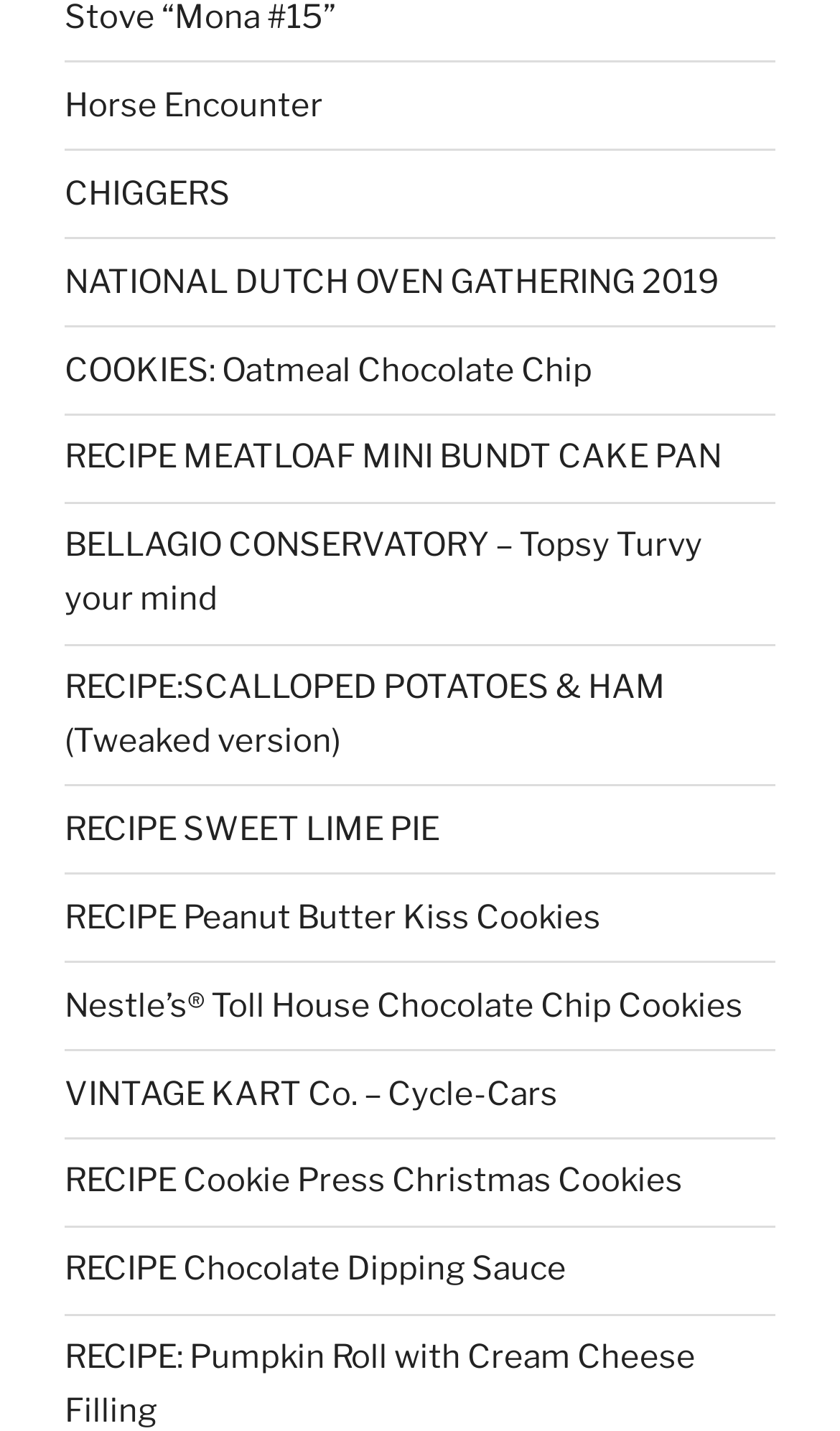Locate the bounding box coordinates of the area where you should click to accomplish the instruction: "view RECIPE SWEET LIME PIE".

[0.077, 0.566, 0.523, 0.593]